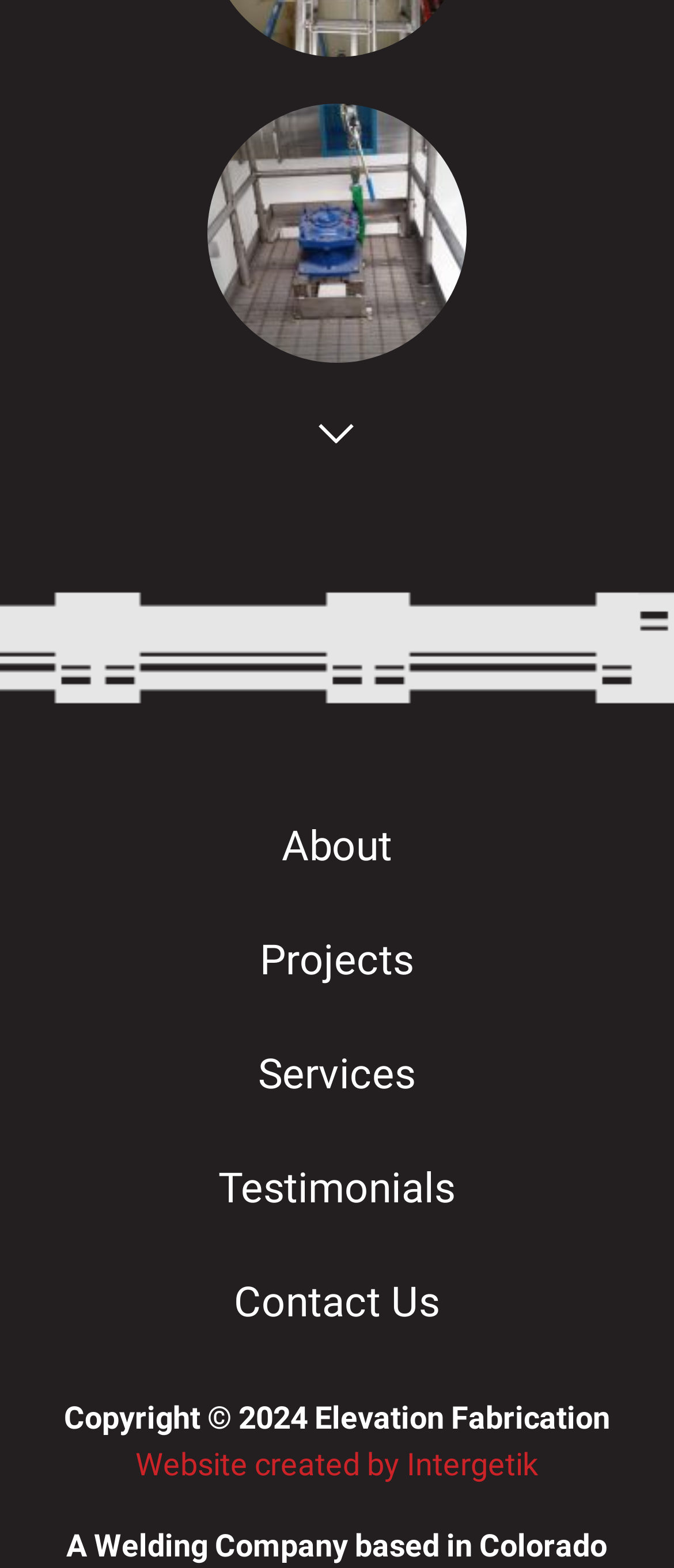Find the bounding box coordinates of the UI element according to this description: "Contact Supplier".

None